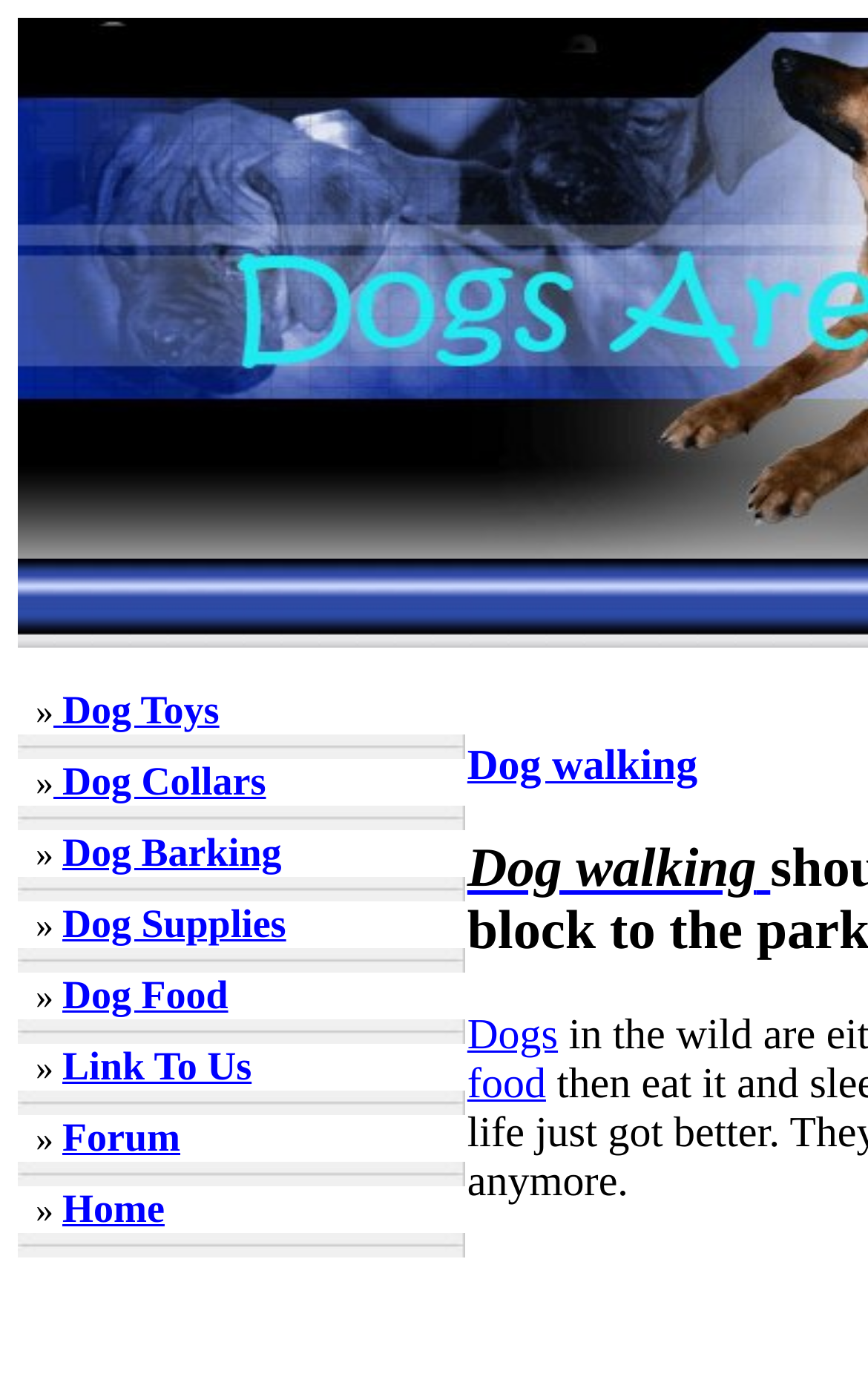Please identify the bounding box coordinates of the clickable area that will fulfill the following instruction: "click on Dog Toys". The coordinates should be in the format of four float numbers between 0 and 1, i.e., [left, top, right, bottom].

[0.062, 0.498, 0.253, 0.525]